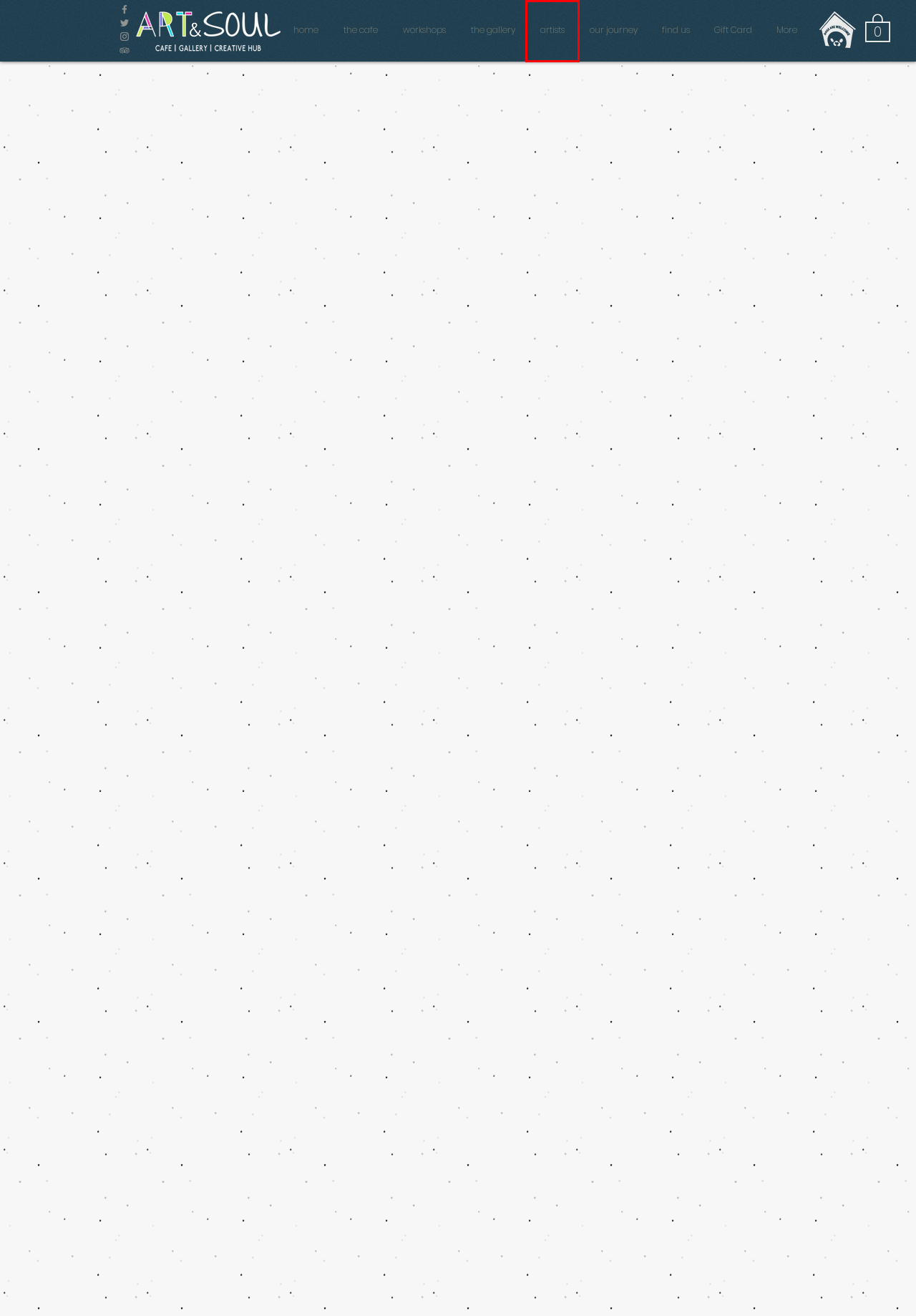Given a screenshot of a webpage with a red bounding box, please pick the webpage description that best fits the new webpage after clicking the element inside the bounding box. Here are the candidates:
A. Contact | Art & Soul | St Neots
B. The Cafe | Art & Soul | St Neots | Specility Coffee
C. Gift Card | Art & Soul
D. What's On? | Art & Soul | St Neots
E. Our Journey | Art & Soul Cafe | St Neots
F. Art & Soul | Independent Cafe, Art Gallery & Creative Hub | St Neots
G. artists | Art & Soul
H. Cart Page | Art & Soul

G